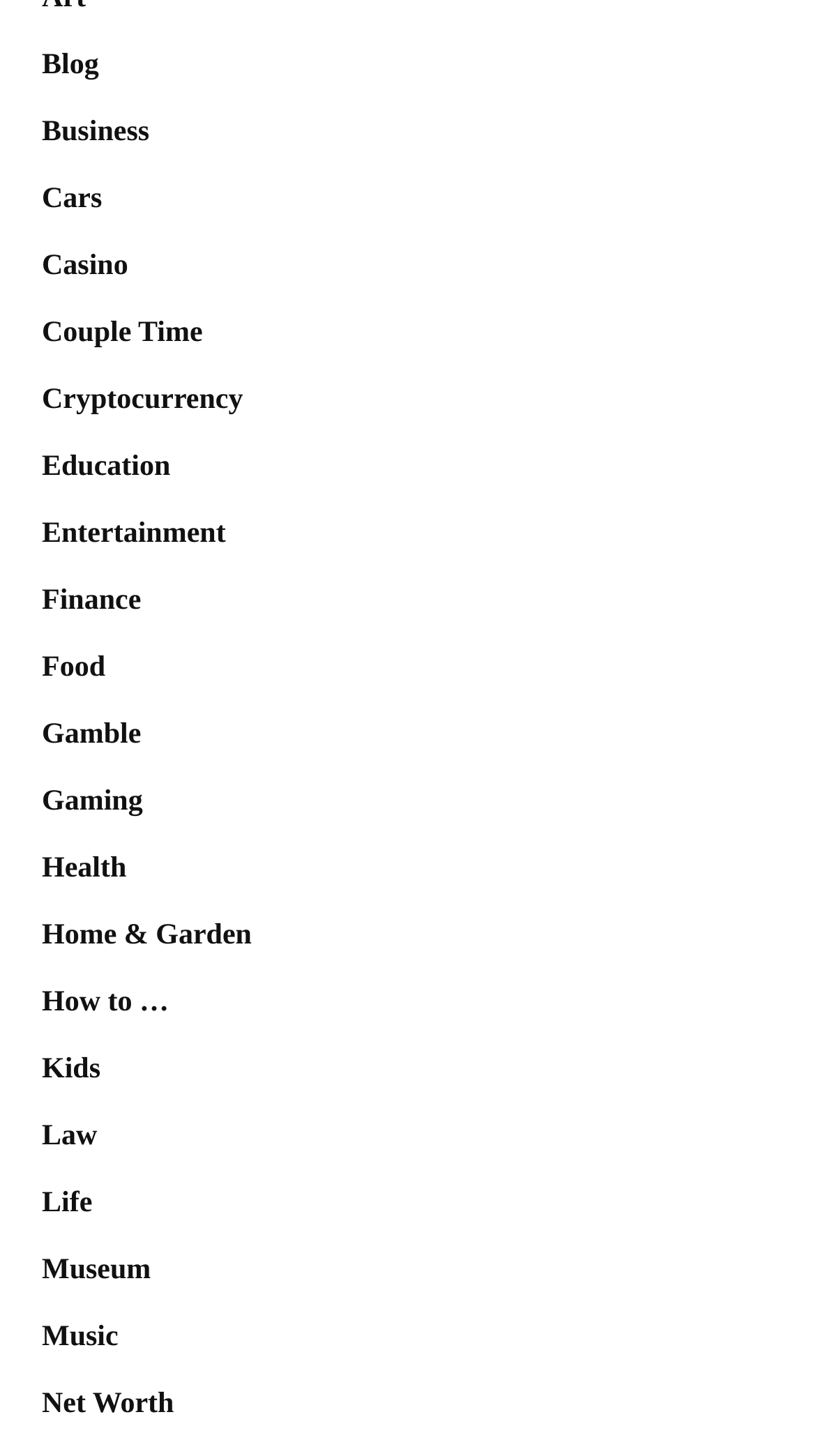Please find the bounding box for the UI component described as follows: "Net Worth".

[0.051, 0.954, 0.213, 0.976]